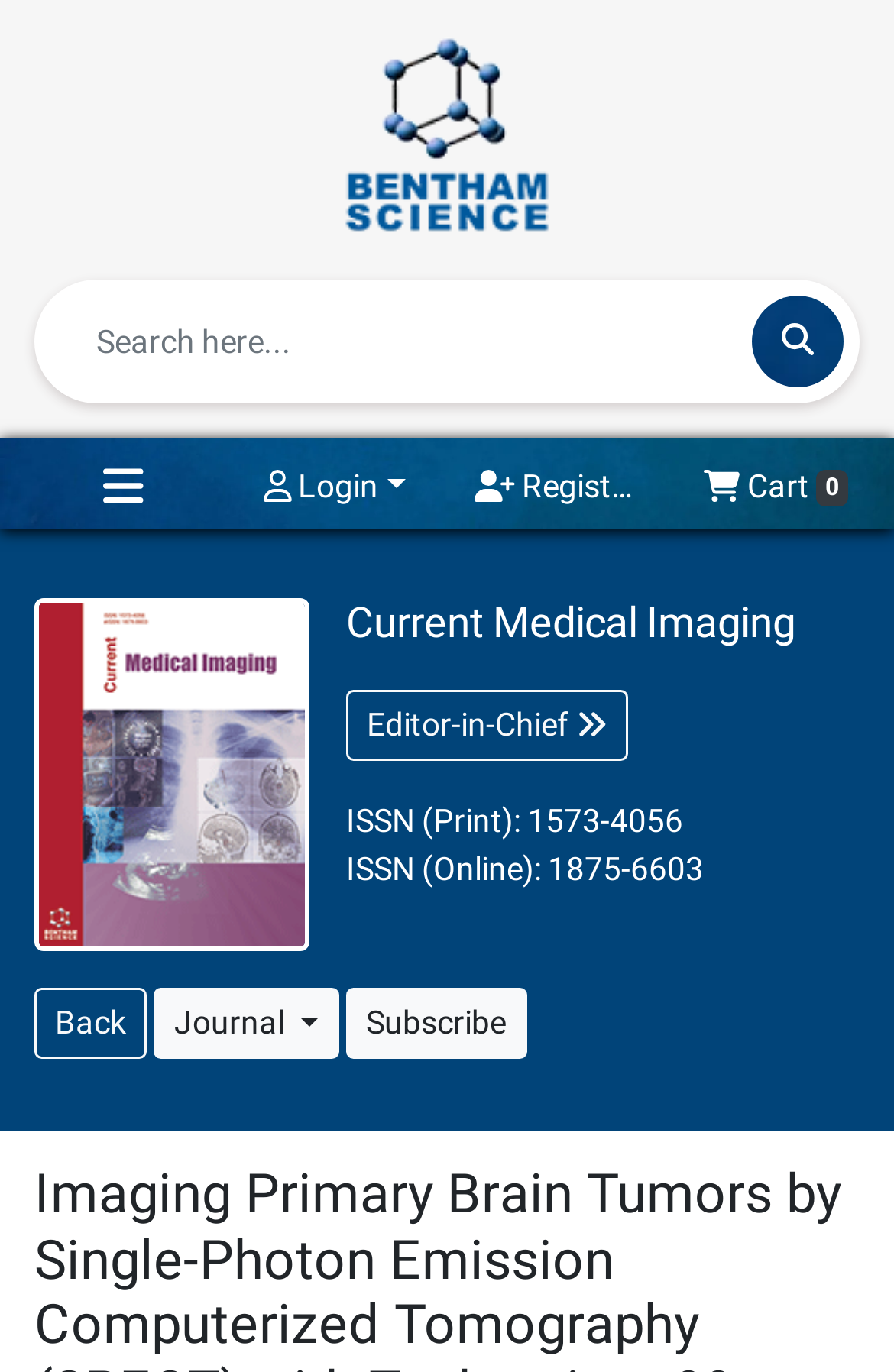What is the purpose of the button on the top right corner?
Carefully analyze the image and provide a detailed answer to the question.

The button on the top right corner has the description 'Search Button' and is located next to a textbox with the description 'Search anything here'. This suggests that the purpose of the button is to initiate a search query based on the input in the textbox.